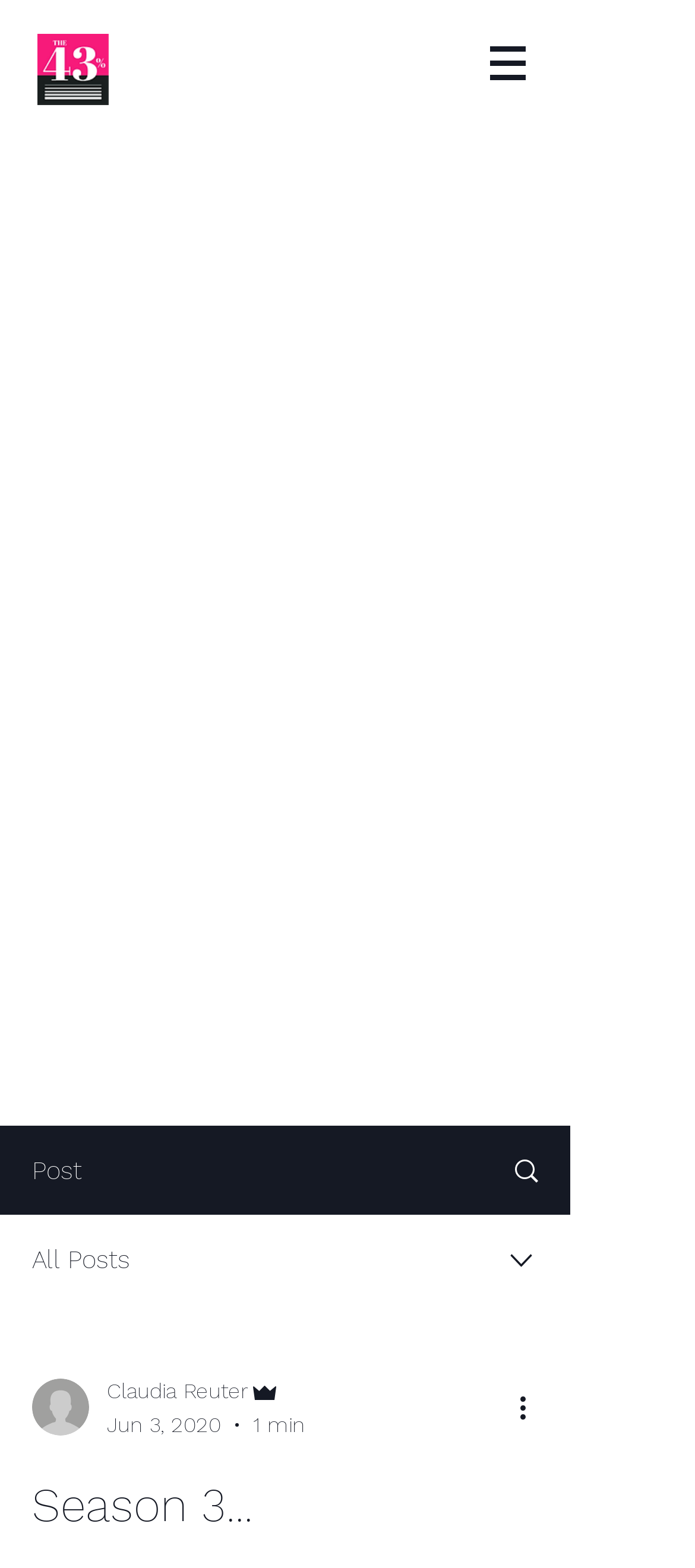Explain in detail what you observe on this webpage.

This webpage appears to be a blog or article page, with a focus on a specific show called "The 43 Percent". At the top left of the page, there is a logo image of "The43%_Logo.png". 

To the right of the logo, there is a navigation menu labeled "Site" with a button that has a popup menu. The button is accompanied by a small image. 

Below the navigation menu, there is a section with a heading "Season 3..." that spans almost the entire width of the page. 

On the left side of the page, there are several links and images, including a link labeled "Post" and an image below it. Further down, there is another link and an image, followed by a static text "All Posts" and another image. 

To the right of these links and images, there is a combobox with a dropdown menu. The combobox is accompanied by an image of a writer, and below it, there are several generic elements, including the writer's name "Claudia Reuter", their role "Admin", the date "Jun 3, 2020", and the duration "1 min". 

At the bottom right of the page, there is a button labeled "More actions" with an image, and above it, there is a heading "Season 3..." that spans almost the entire width of the page.